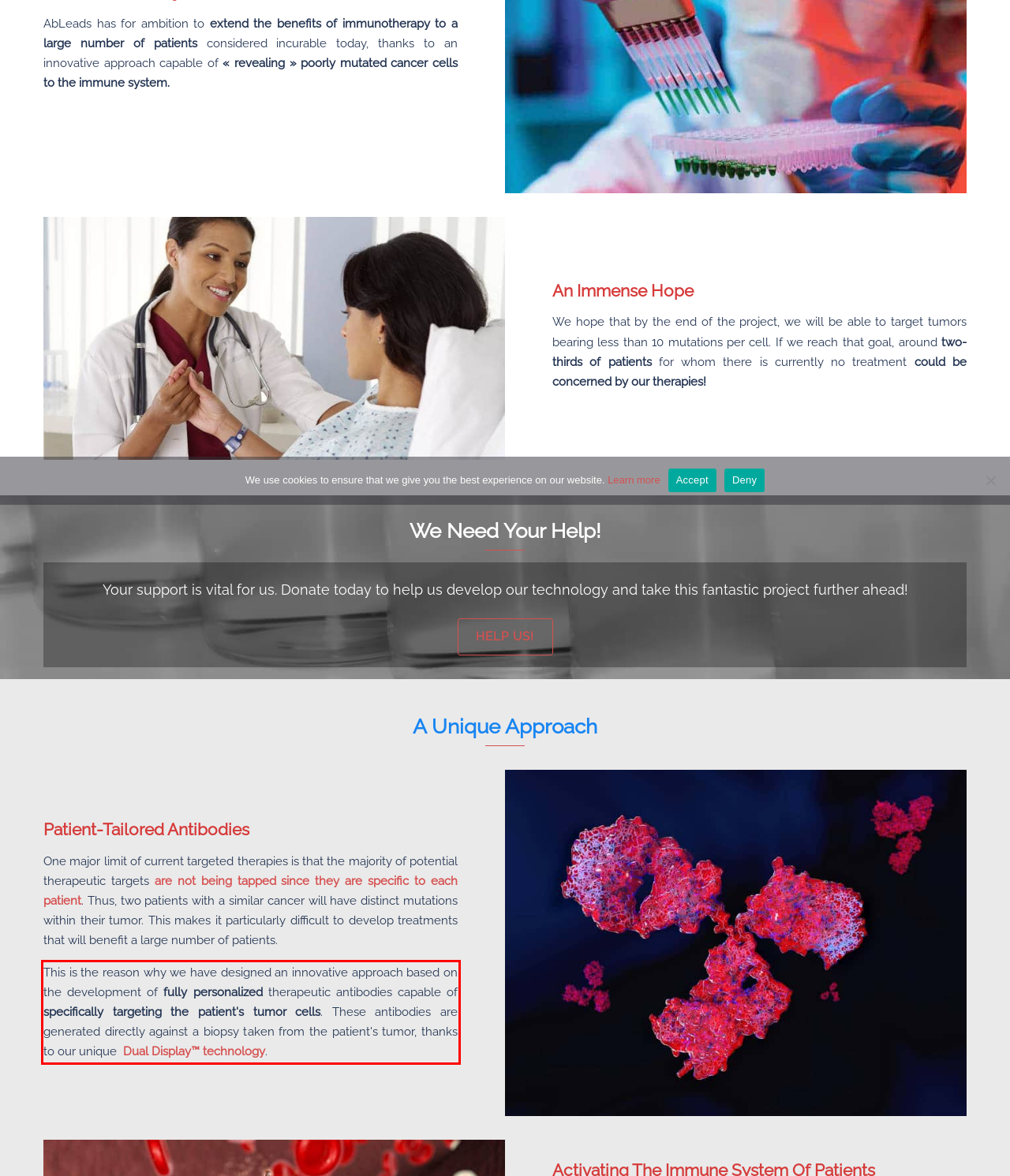Review the webpage screenshot provided, and perform OCR to extract the text from the red bounding box.

This is the reason why we have designed an innovative approach based on the development of fully personalized therapeutic antibodies capable of specifically targeting the patient's tumor cells. These antibodies are generated directly against a biopsy taken from the patient's tumor, thanks to our unique Dual Display™ technology.